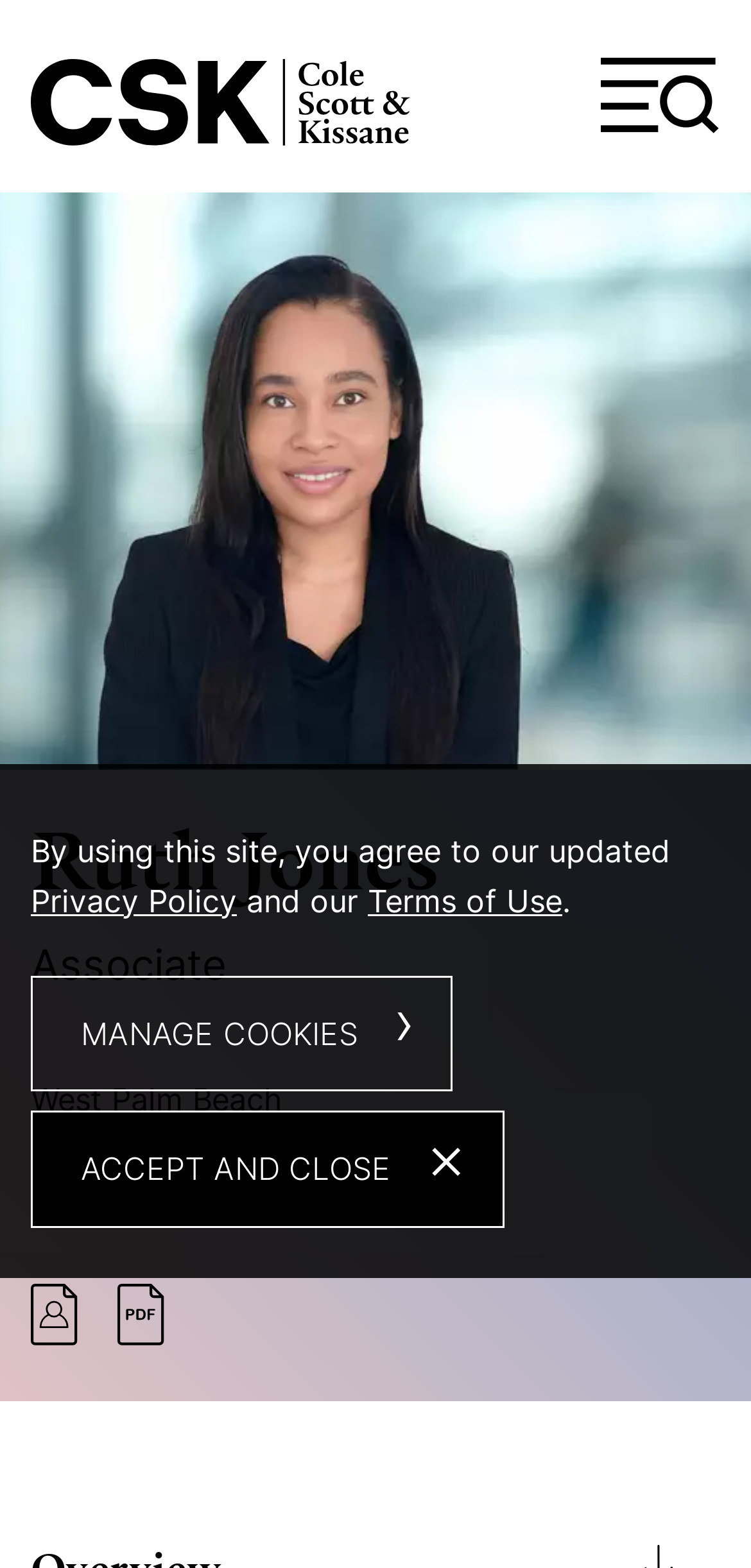What is Ruth Jones' job title?
Give a single word or phrase as your answer by examining the image.

Associate